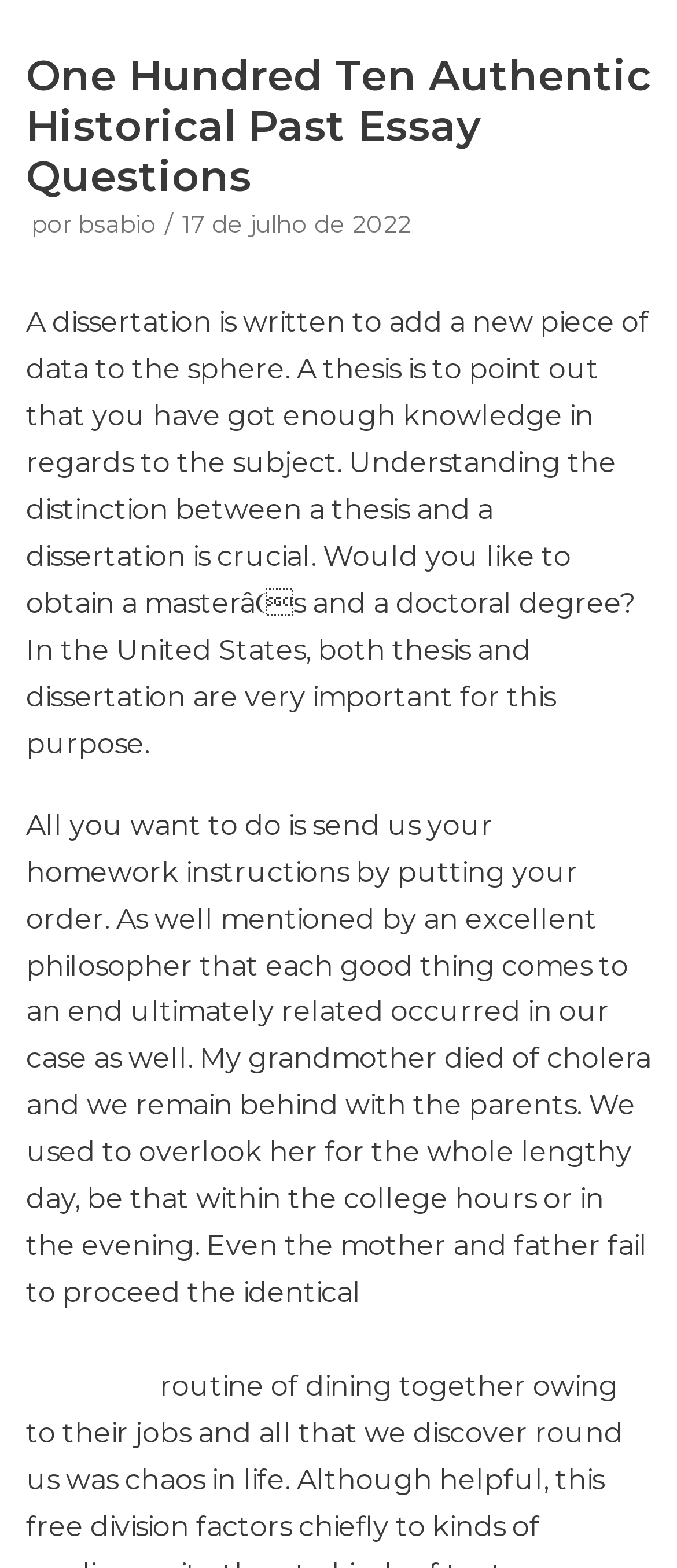What is the topic of the linked article?
Based on the image, answer the question in a detailed manner.

The webpage contains a link to an article on another website, which is about 'what is a hook in an essay', suggesting that the topic of the linked article is related to essay writing.